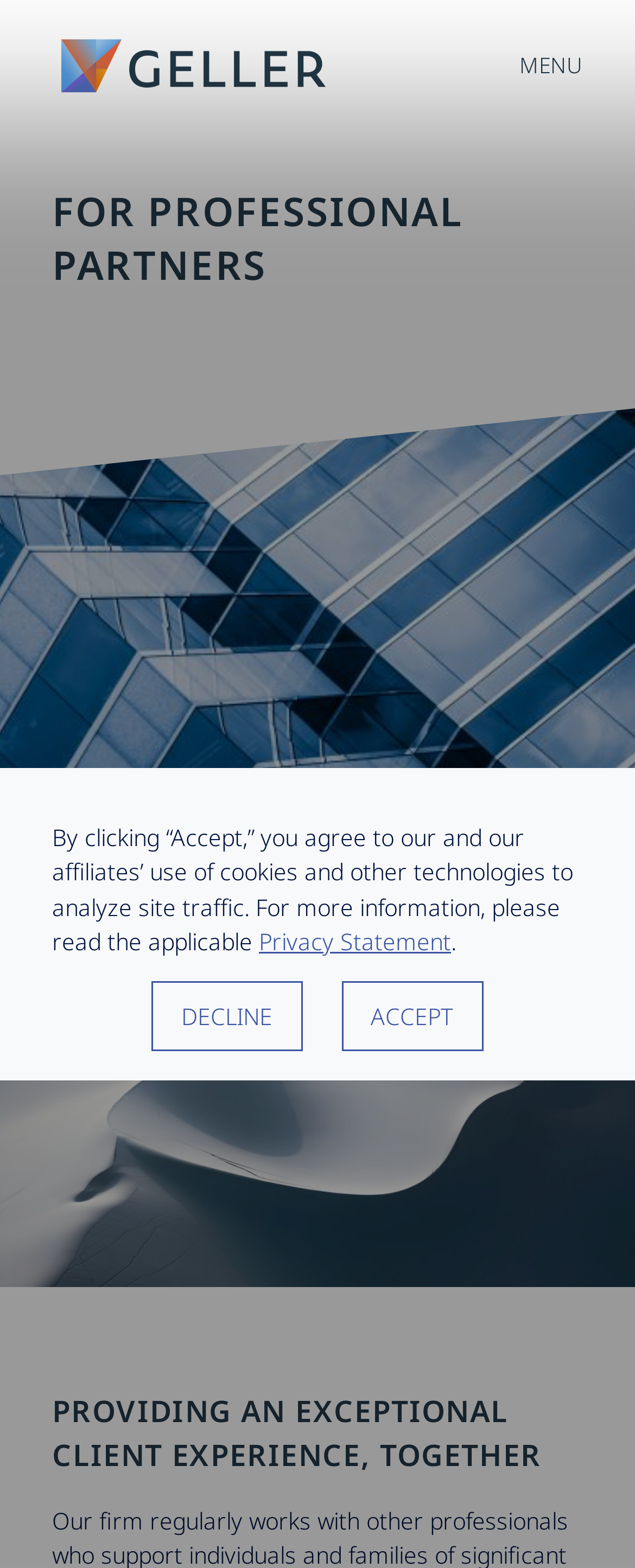Please find the bounding box for the following UI element description. Provide the coordinates in (top-left x, top-left y, bottom-right x, bottom-right y) format, with values between 0 and 1: Menu

[0.818, 0.032, 0.918, 0.051]